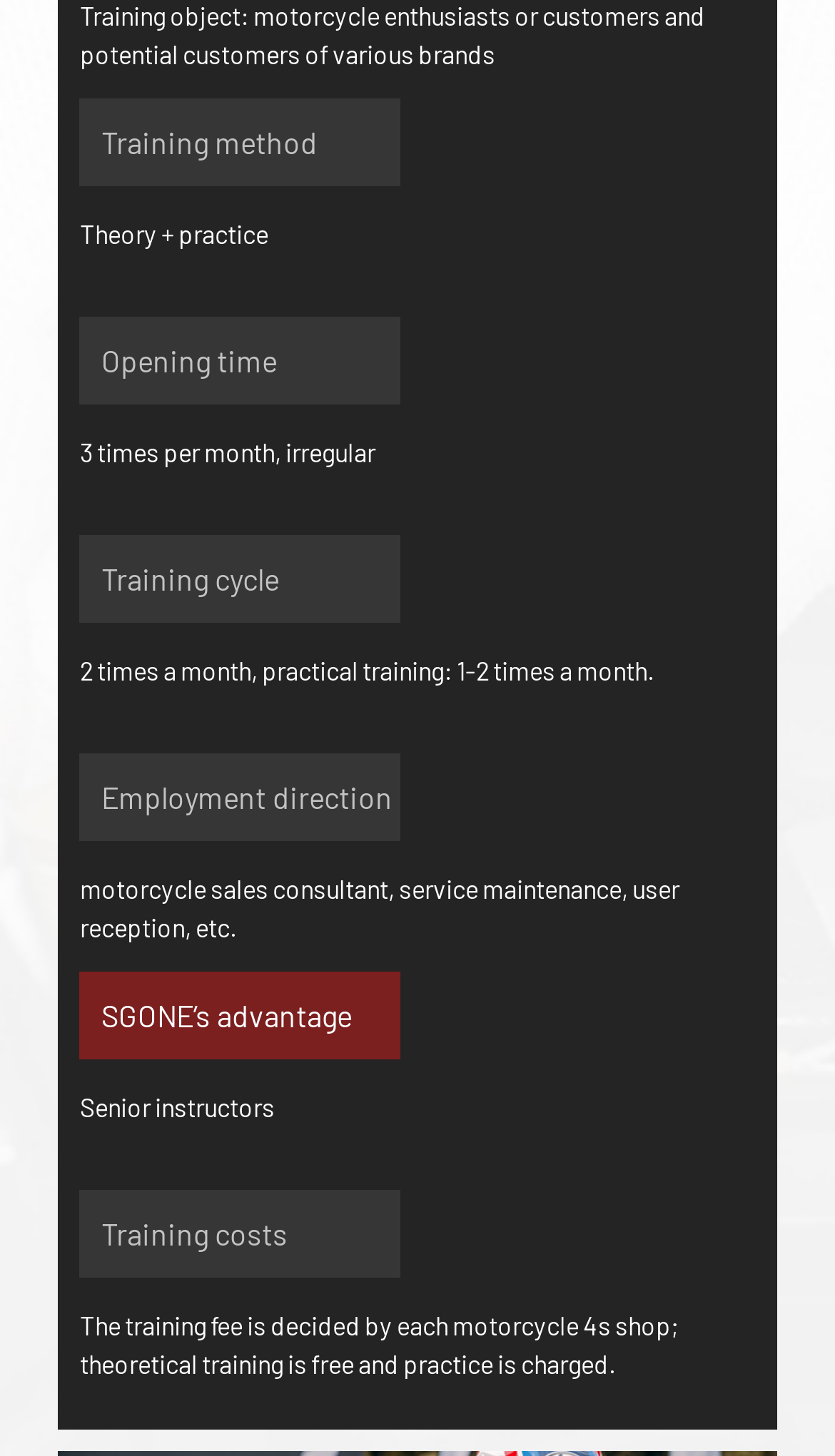Provide the bounding box coordinates of the HTML element this sentence describes: "Recruitment". The bounding box coordinates consist of four float numbers between 0 and 1, i.e., [left, top, right, bottom].

[0.5, 0.829, 0.659, 0.85]